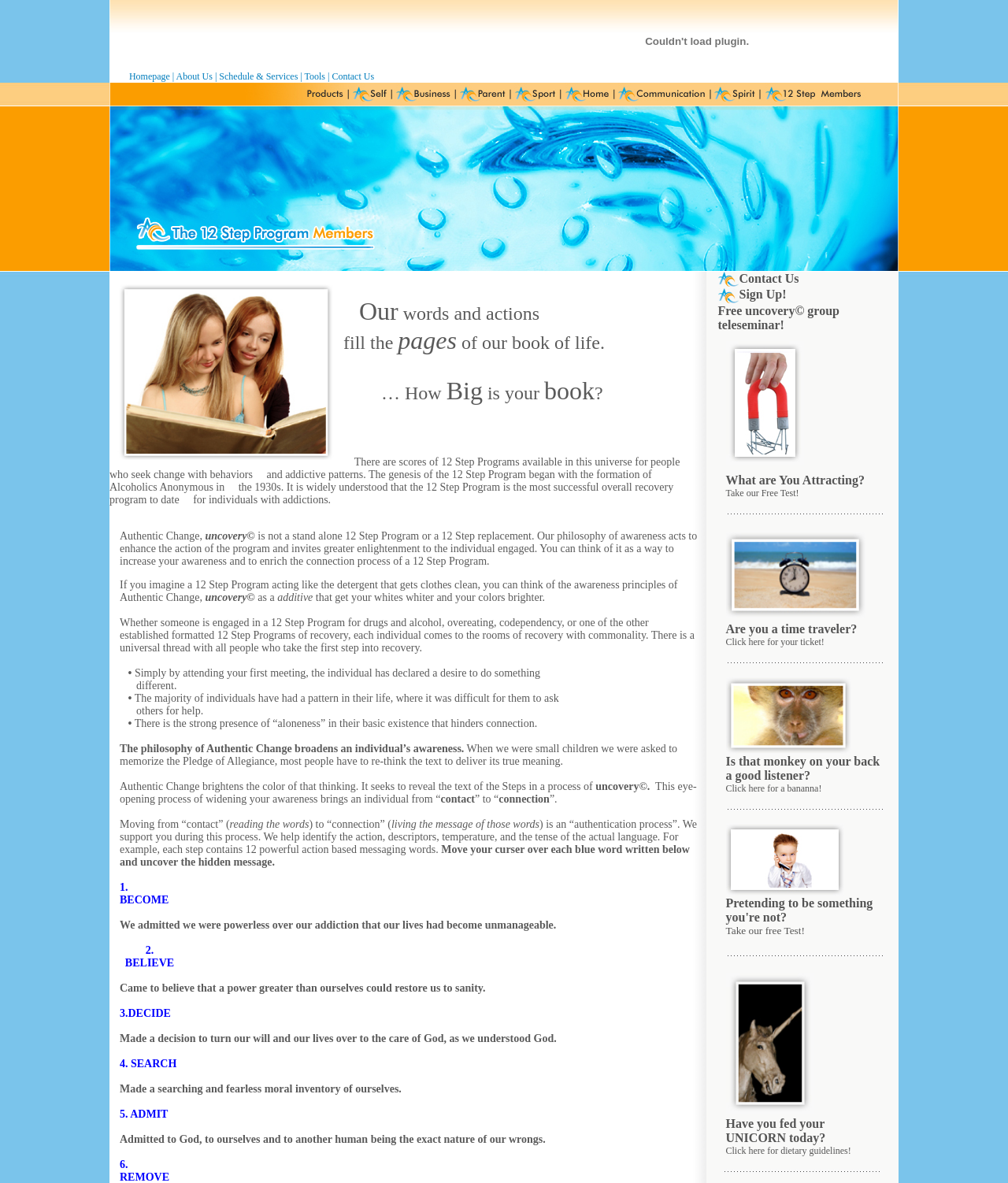Provide the bounding box coordinates of the section that needs to be clicked to accomplish the following instruction: "Click the 'Homepage' link."

[0.128, 0.06, 0.169, 0.069]